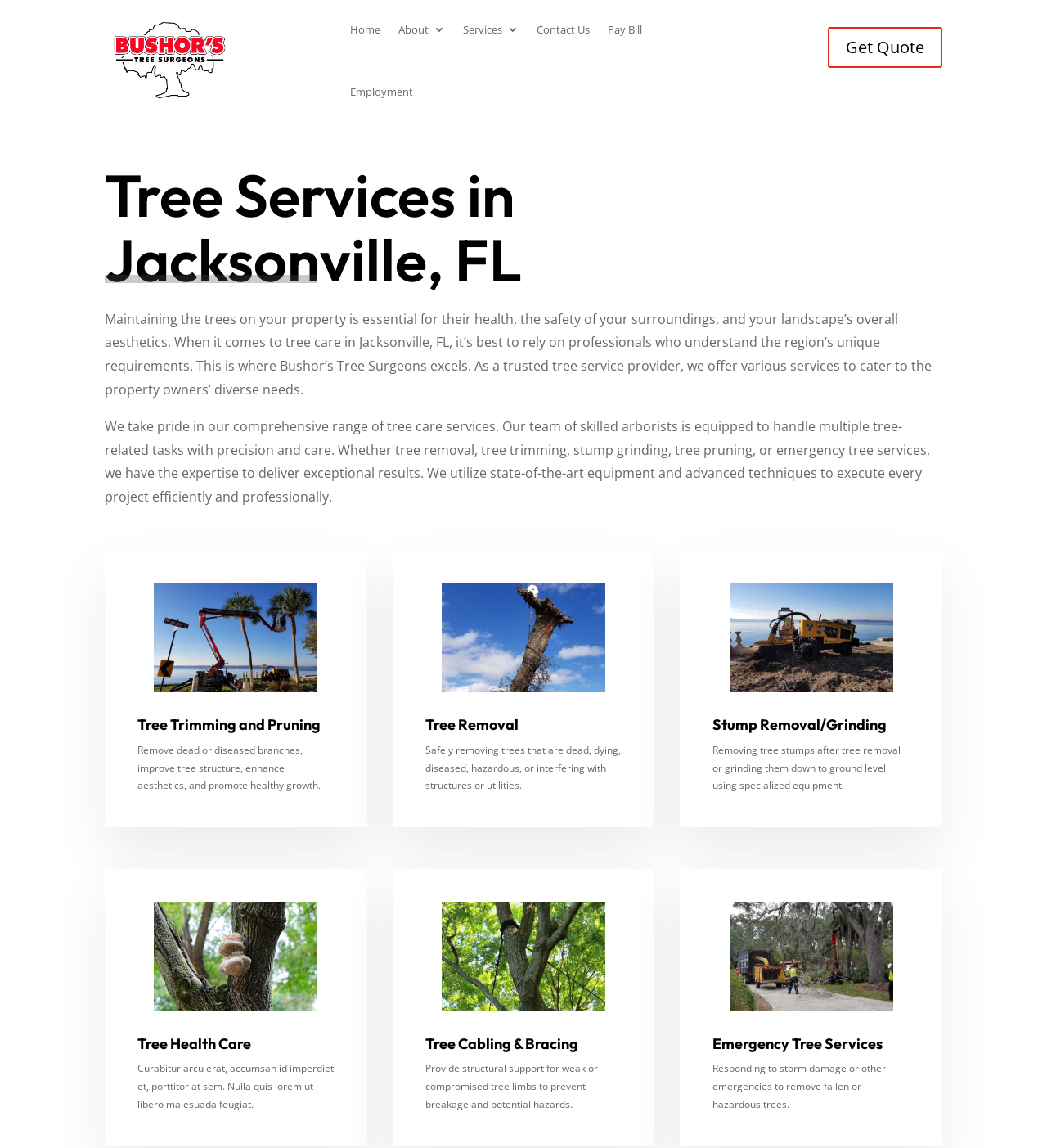Please find the bounding box for the UI component described as follows: "DonateOpens in a new window".

None